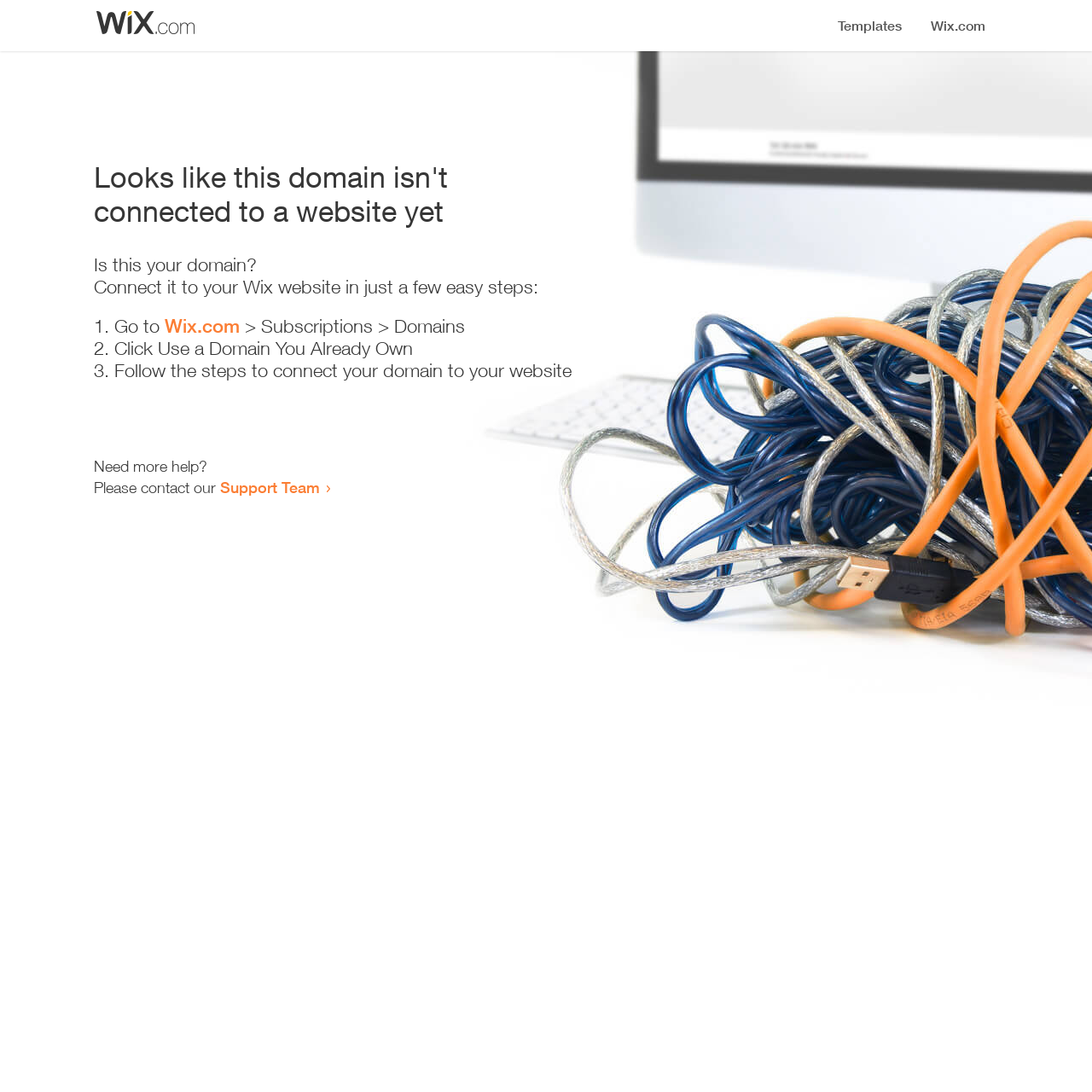Who can I contact for more help?
Provide a concise answer using a single word or phrase based on the image.

Support Team